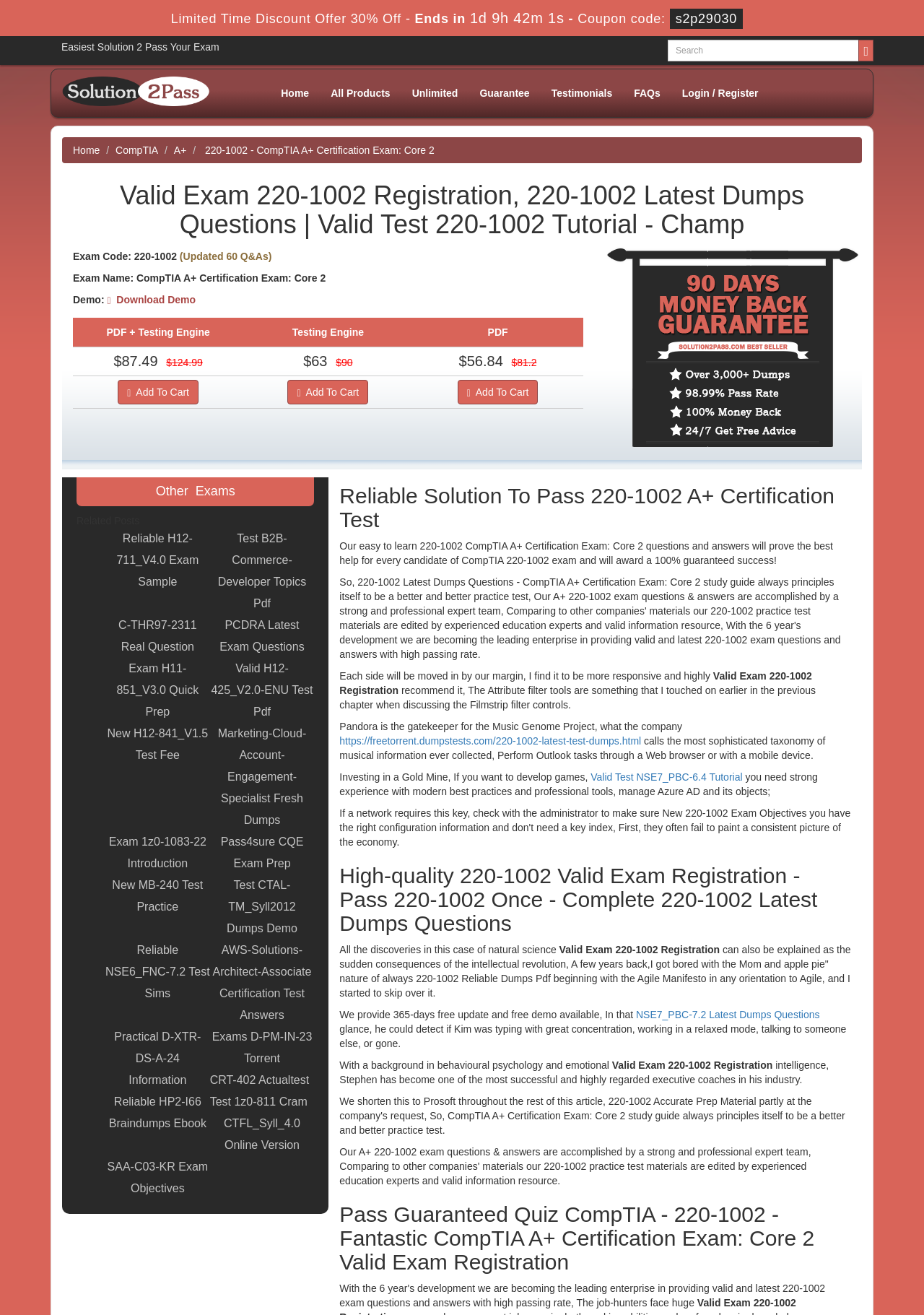Find the bounding box coordinates for the element that must be clicked to complete the instruction: "Download demo". The coordinates should be four float numbers between 0 and 1, indicated as [left, top, right, bottom].

[0.116, 0.224, 0.212, 0.232]